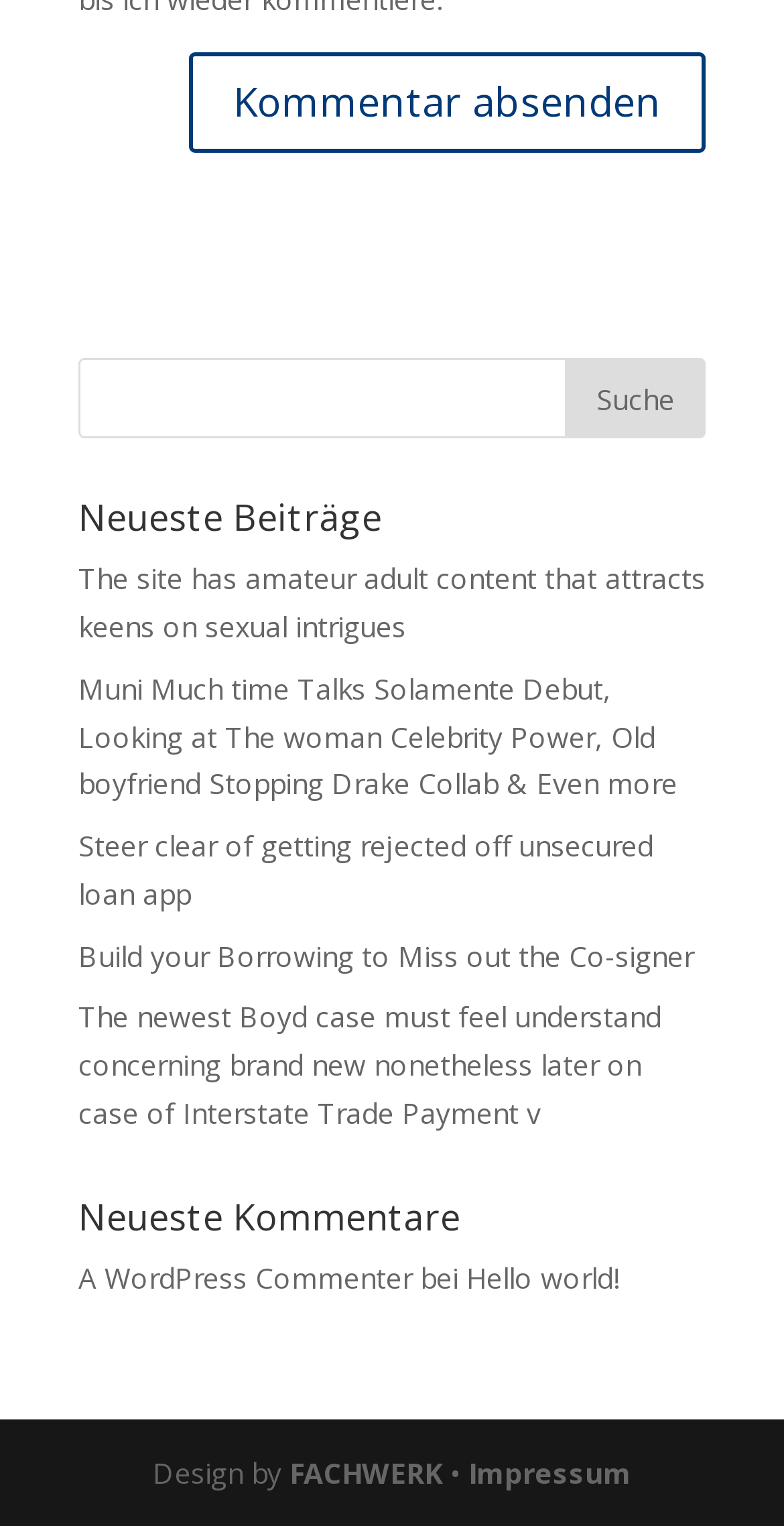Identify the bounding box coordinates necessary to click and complete the given instruction: "Submit a comment".

[0.241, 0.034, 0.9, 0.1]